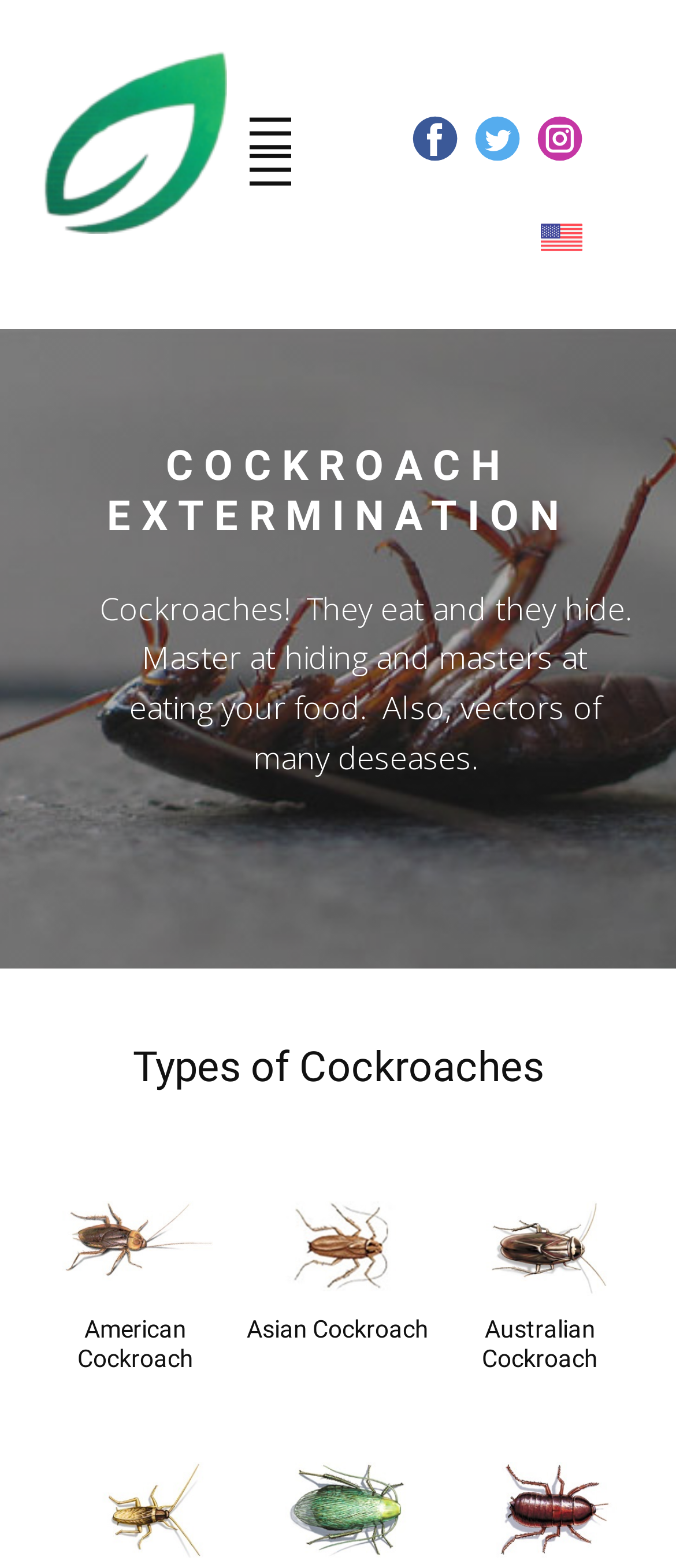Provide a one-word or brief phrase answer to the question:
How many social media links are present?

3